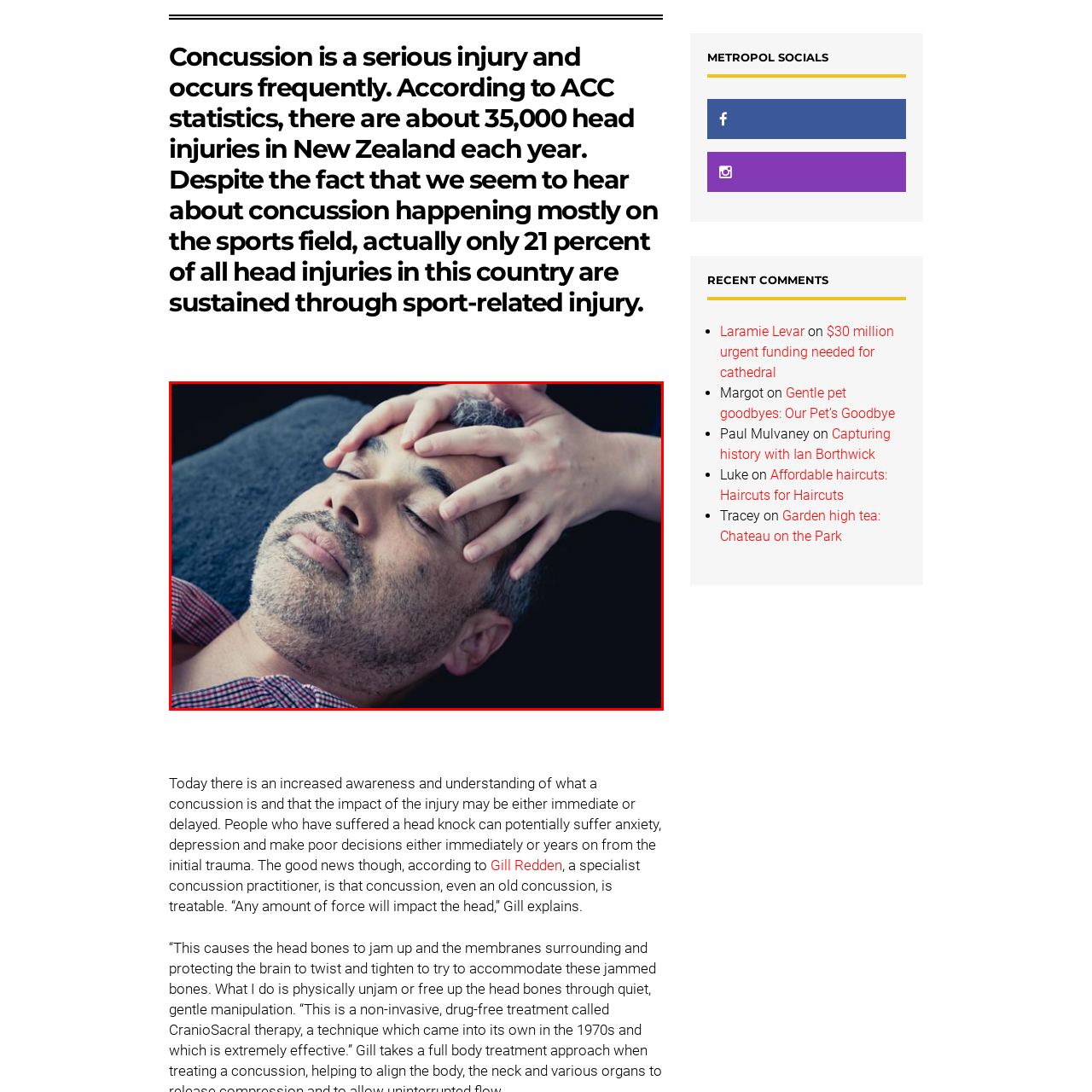Look closely at the image highlighted in red, Whose hands are cradling the man's head? 
Respond with a single word or phrase.

Someone off-frame